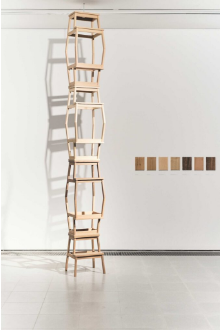Please provide a detailed answer to the question below based on the screenshot: 
What shape are the forms of the sculpture?

The caption describes the sculpture as having hexagonal forms, which creates a dynamic visual interplay between light and shadow, highlighting the craftsmanship involved in each piece.